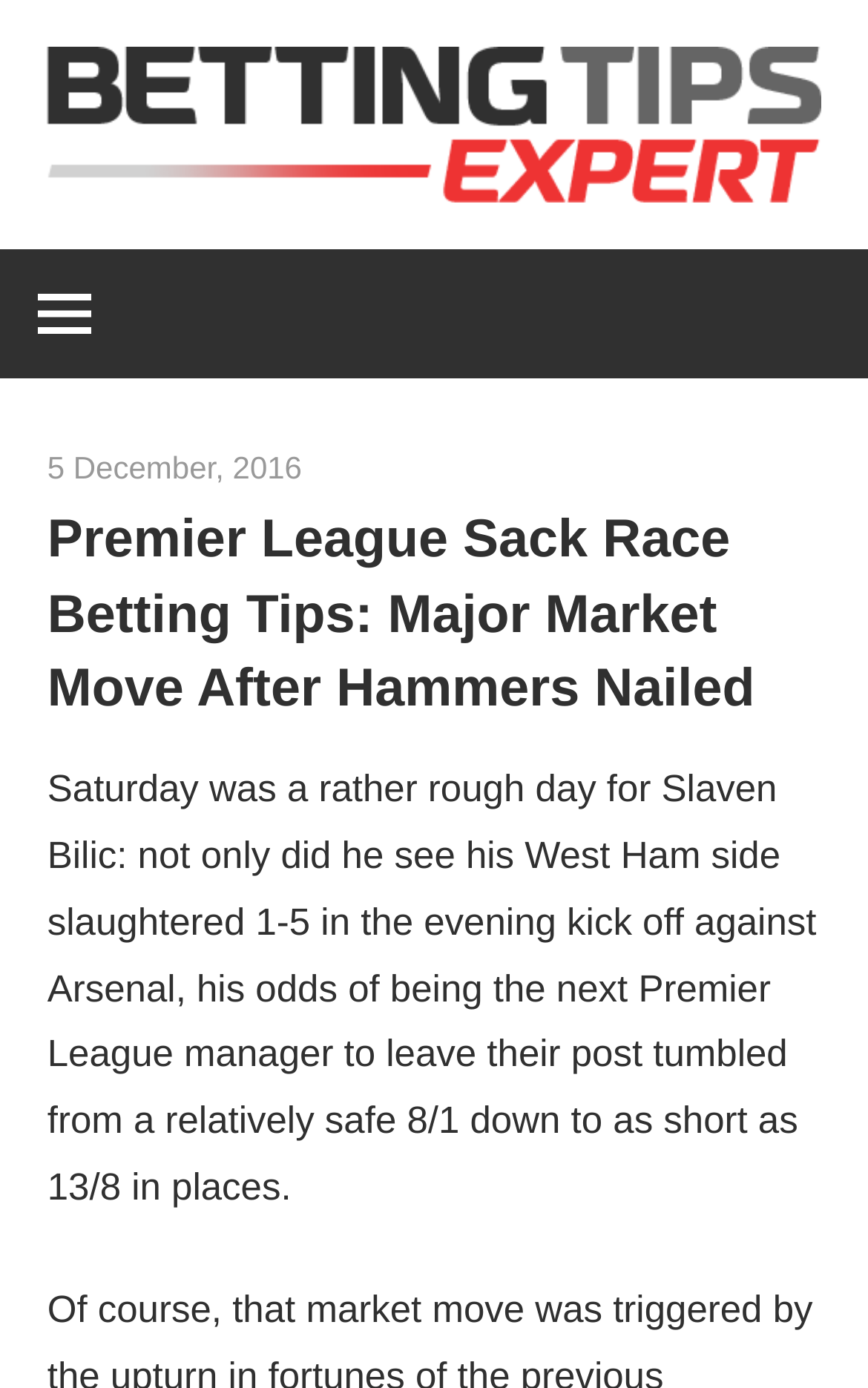Offer a detailed account of what is visible on the webpage.

The webpage appears to be a sports-related article, specifically focused on Premier League football. At the top, there is a logo and a link to "Betting Tips Expert" on the left side, accompanied by a smaller image of the same logo. On the right side, there is another link to "Betting Tips Expert". Below the logo, there is a short text "Free Previews of Football, Racing & Sport".

A button on the left side, which is not expanded, controls the primary menu. When expanded, it reveals a header section with a date "5 December, 2016" and a link to "Admin" on the right side. The main heading of the article, "Premier League Sack Race Betting Tips: Major Market Move After Hammers Nailed", is located below the header section.

The main content of the article starts below the heading, describing a rough day for Slaven Bilic, the West Ham manager, who saw his team lose 1-5 to Arsenal, resulting in a significant decrease in his odds of being the next Premier League manager to leave his post.